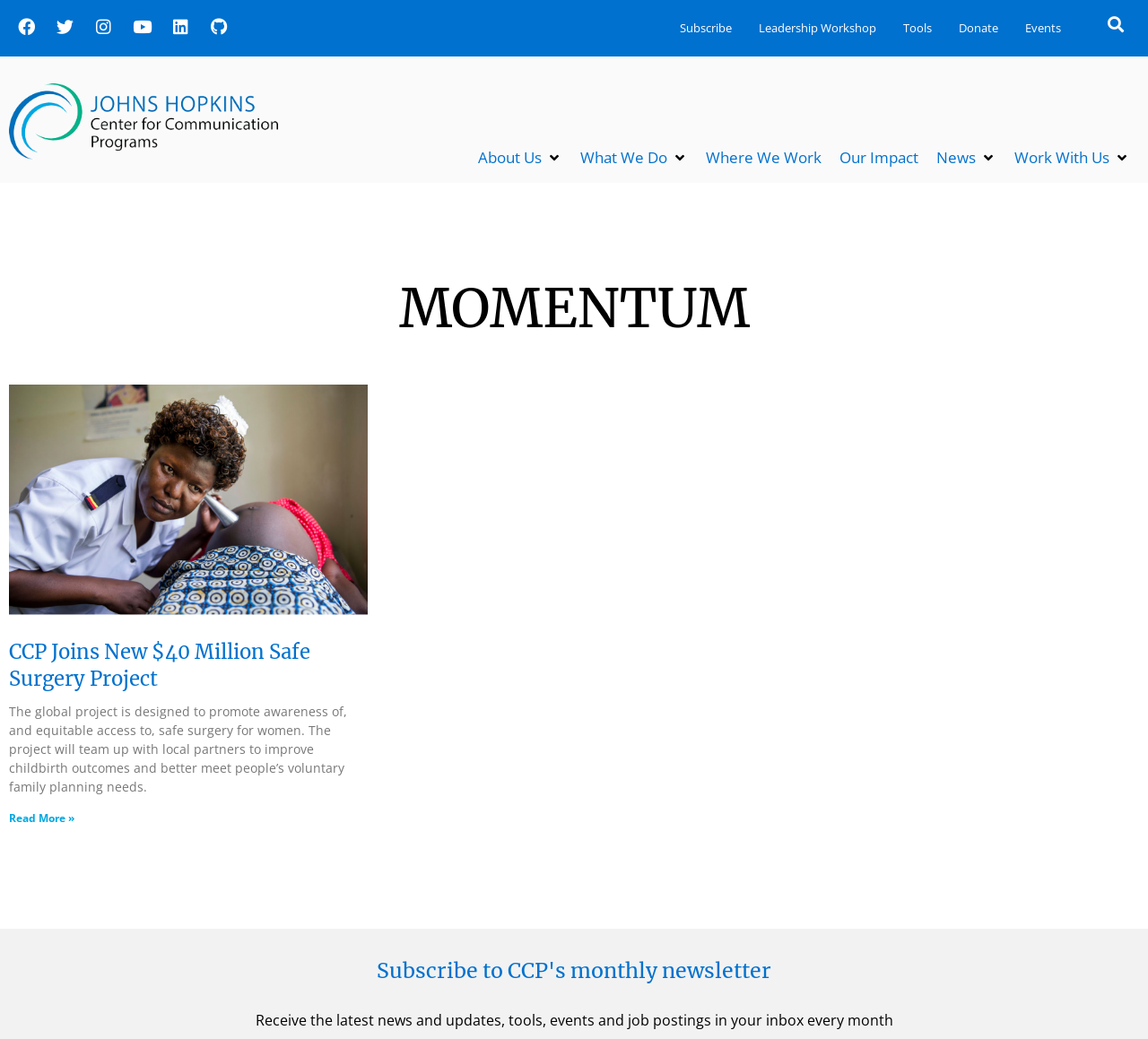Please specify the bounding box coordinates of the clickable section necessary to execute the following command: "Check the latest trending article 'How to Enable Dark Mode in Wattpad for Easy Reading'".

None